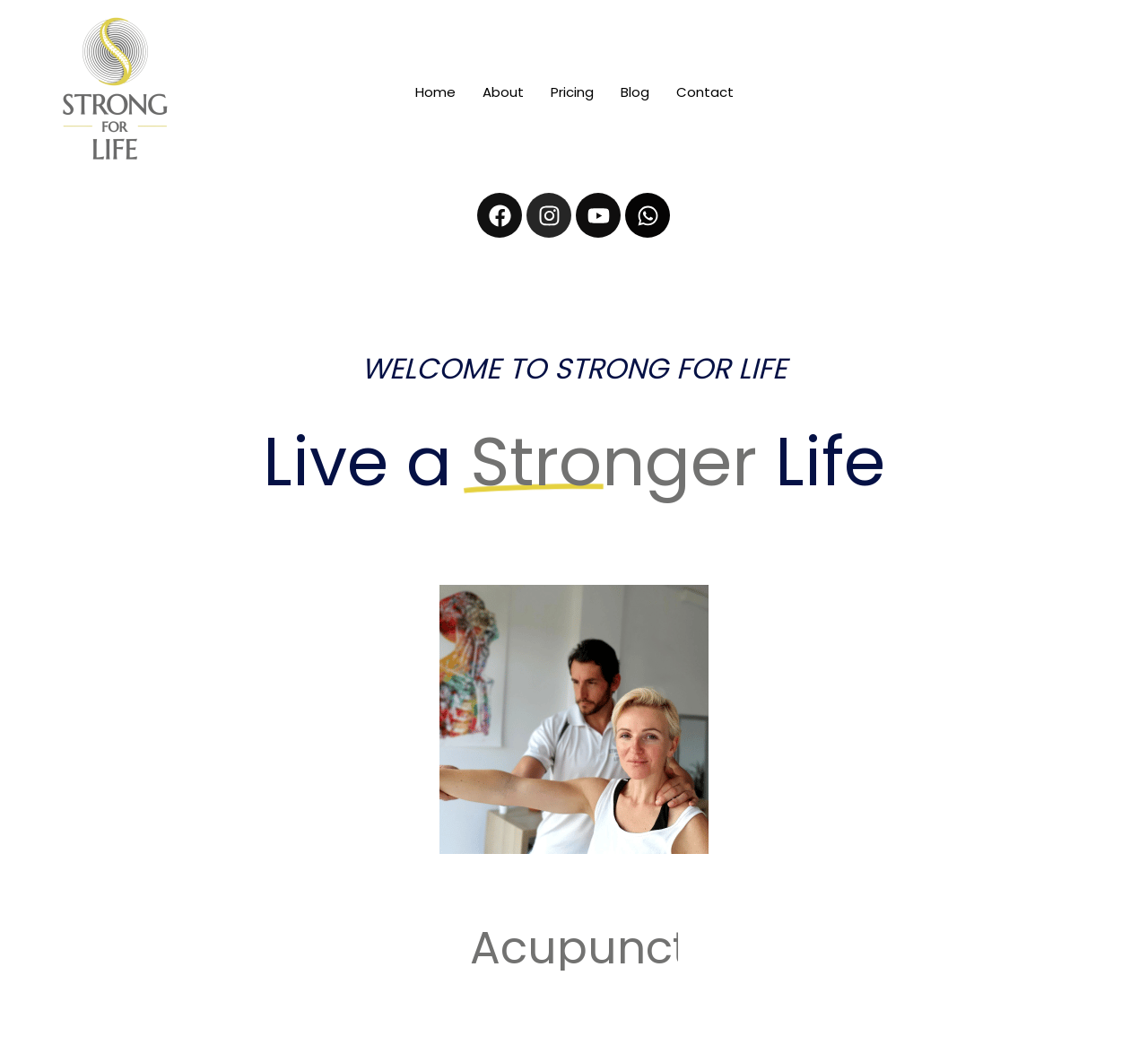Predict the bounding box of the UI element based on the description: "alt="strong for life"". The coordinates should be four float numbers between 0 and 1, formatted as [left, top, right, bottom].

[0.031, 0.077, 0.166, 0.095]